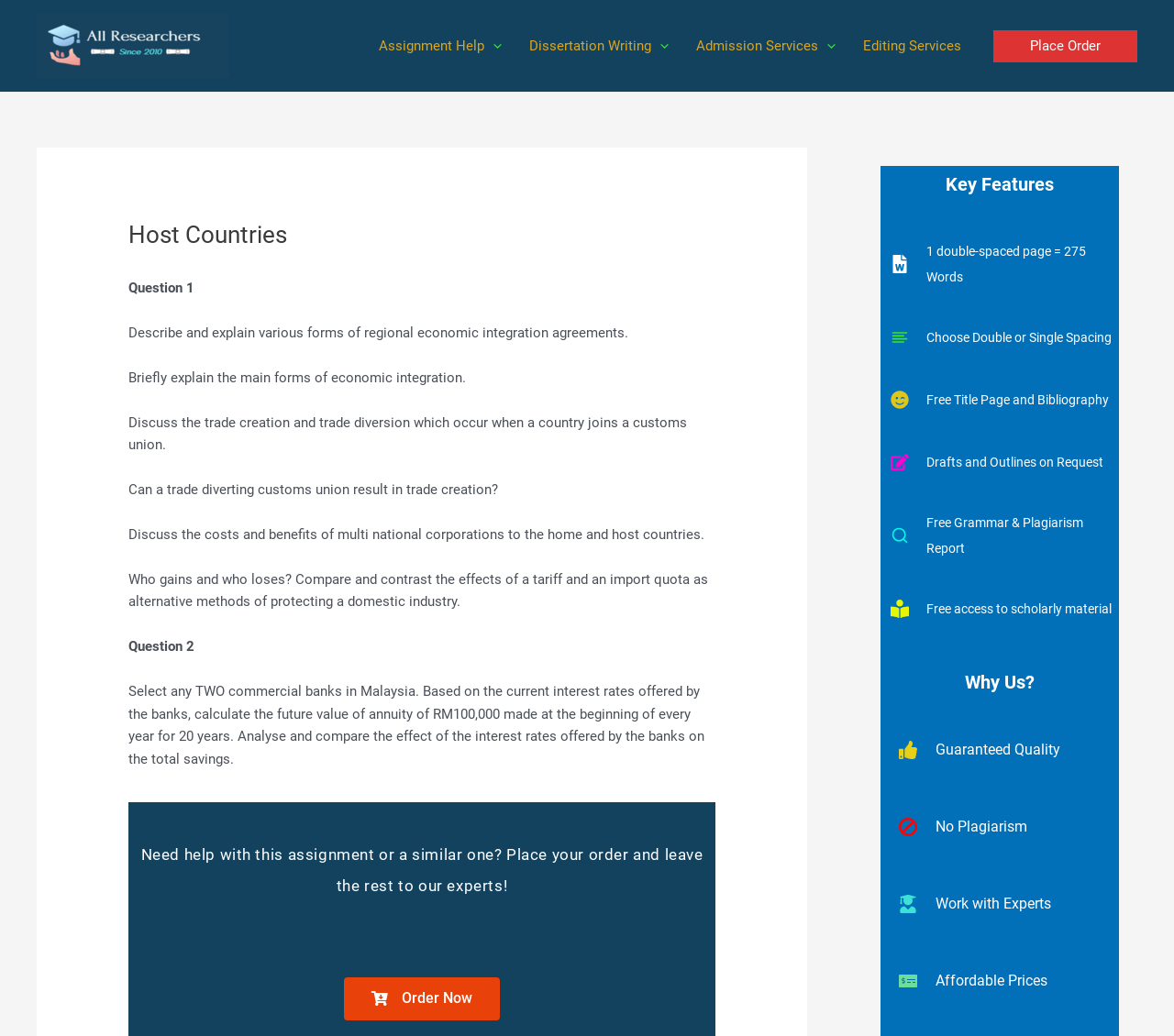What is the 'Key Features' section about?
Examine the image closely and answer the question with as much detail as possible.

The 'Key Features' section appears to highlight the important features of the assignment help service offered by the website. This includes details such as the number of words per page, the option to choose double or single spacing, and the provision of free title pages and bibliographies.